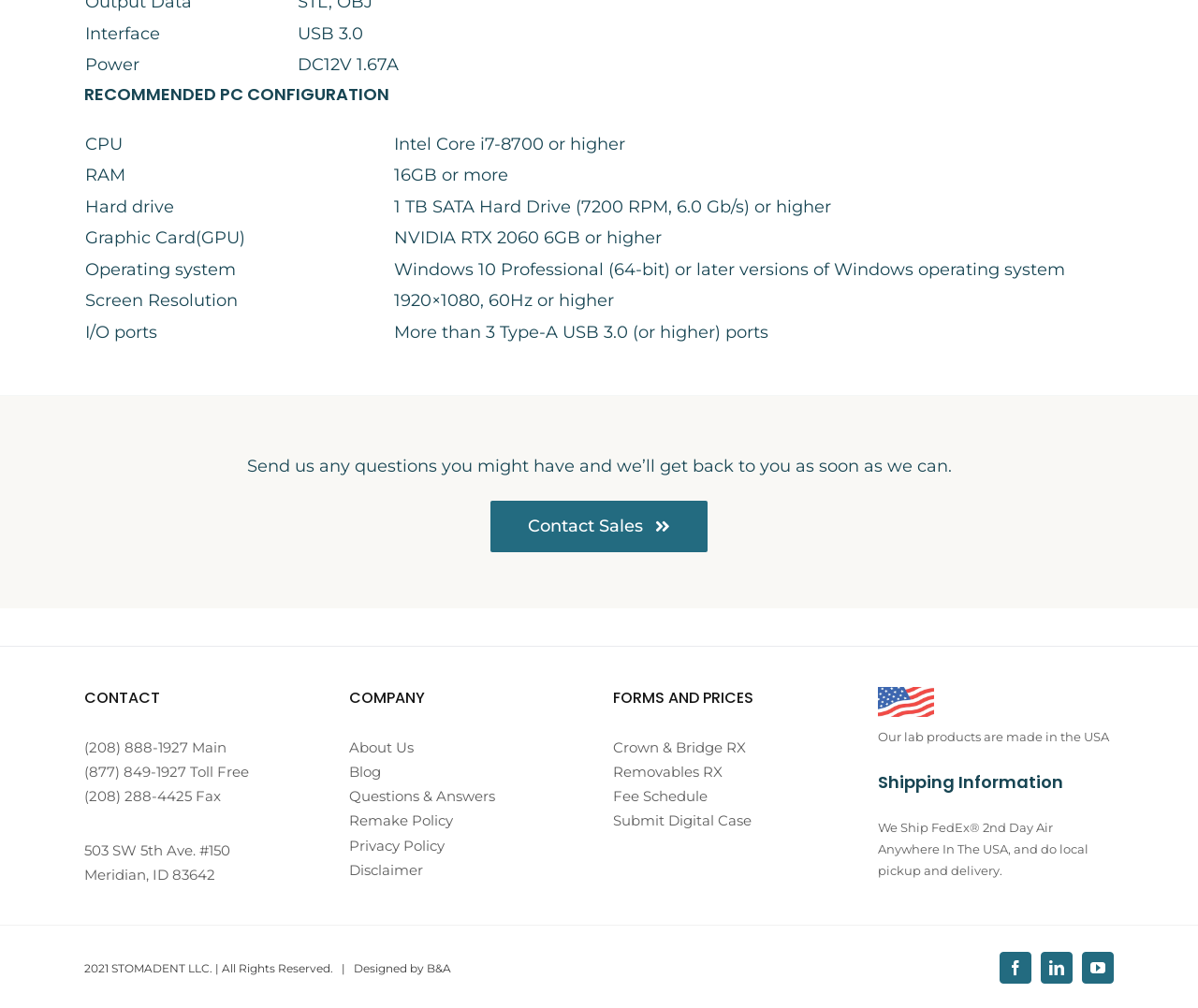What is the recommended CPU for the system?
Please craft a detailed and exhaustive response to the question.

Based on the table layout, I found the row with the label 'CPU' and the corresponding value is 'Intel Core i7-8700 or higher', which indicates the recommended CPU for the system.